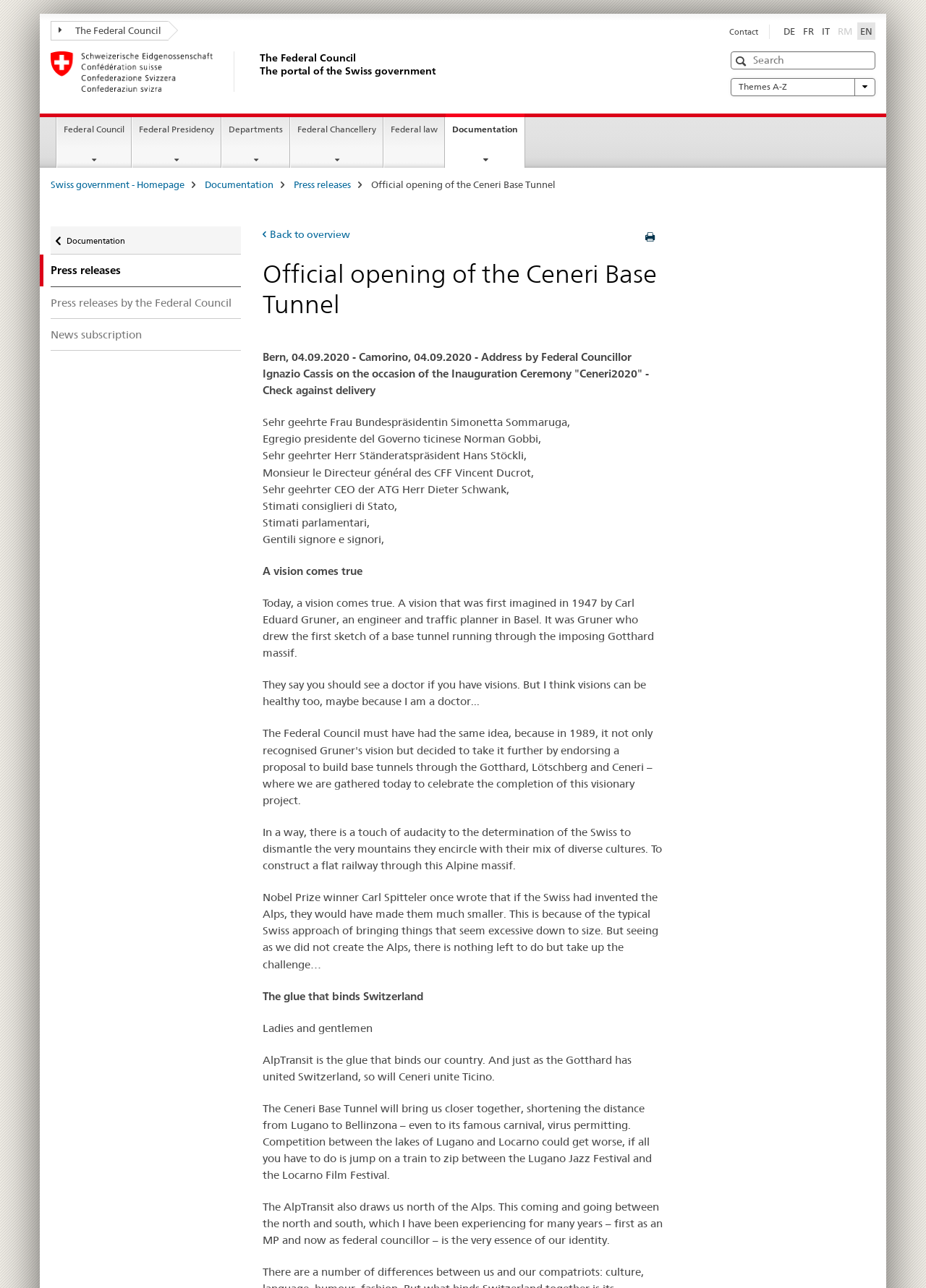Locate the bounding box coordinates of the element that should be clicked to execute the following instruction: "Go to the Federal Council page".

[0.062, 0.091, 0.142, 0.13]